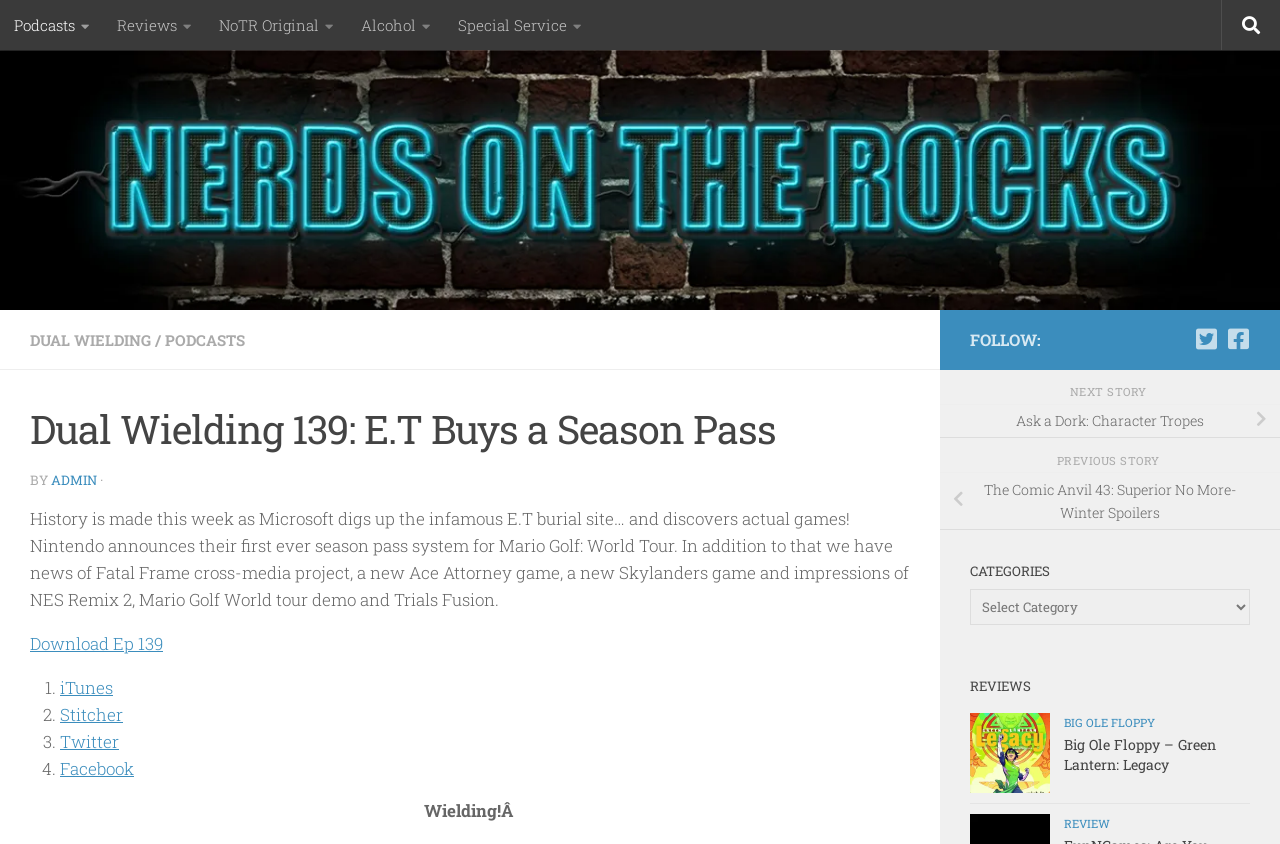Offer a thorough description of the webpage.

The webpage is about a podcast episode, "Dual Wielding 139: E.T Buys a Season Pass", from the website "Nerds on the Rocks". At the top, there are several links to navigate to different sections of the website, including "Podcasts", "Reviews", "NoTR Original", "Alcohol", and "Special Service". On the top right, there is a button with a search icon.

Below the navigation links, there is a large heading that displays the title of the podcast episode. Underneath the title, there is a paragraph of text that summarizes the episode, discussing Microsoft's discovery of old games, Nintendo's season pass system, and other gaming news.

To the right of the summary, there are links to download the episode and subscribe to the podcast on various platforms, including iTunes, Stitcher, Twitter, and Facebook.

Further down the page, there is a section with links to follow the website on Twitter and Facebook. Below that, there are links to the next and previous stories, which appear to be other podcast episodes or articles.

On the right side of the page, there is a section with categories and reviews. The categories section has a dropdown menu, and the reviews section has links to specific reviews, including one for "Big Ole Floppy – Green Lantern: Legacy".